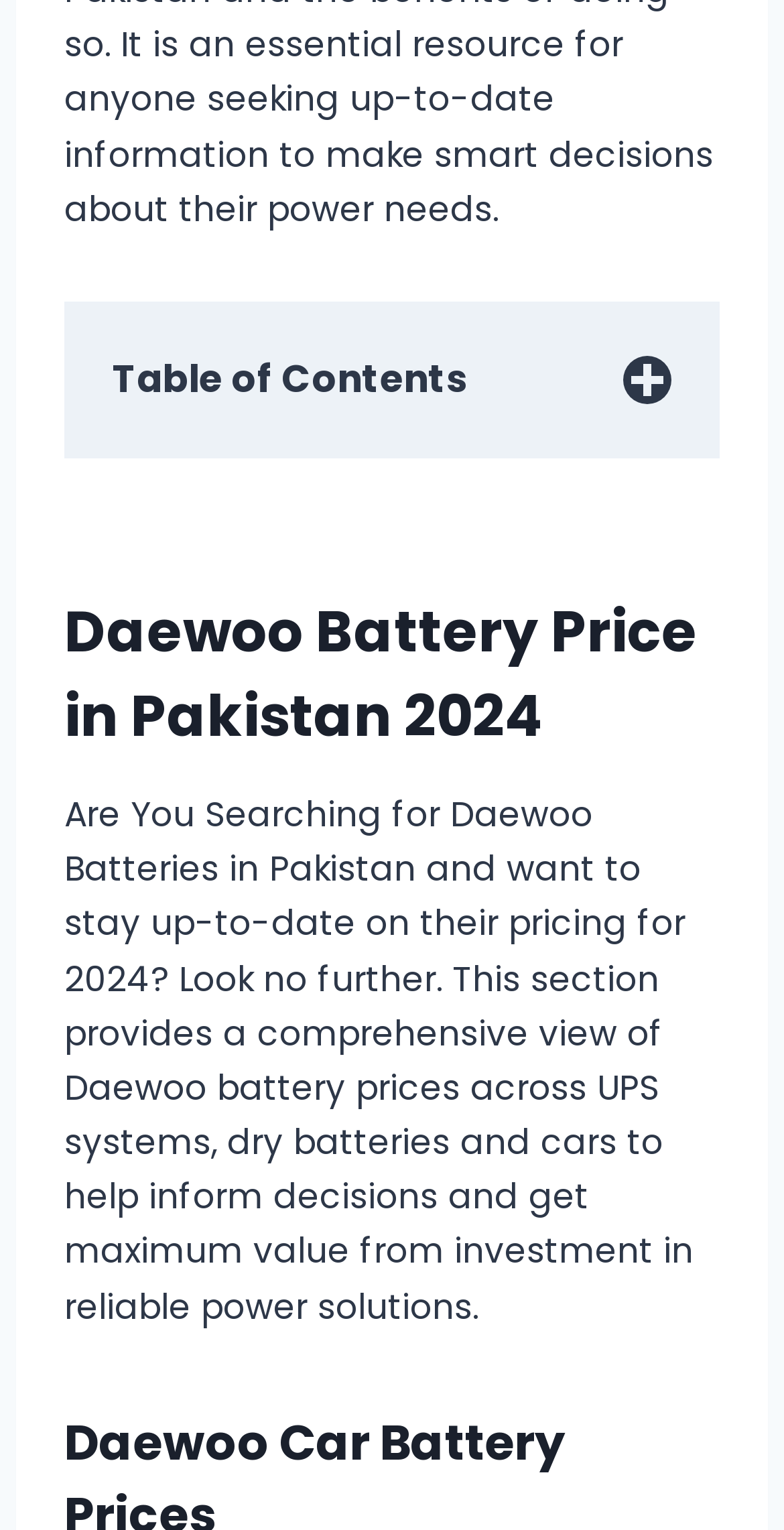Answer the question in one word or a short phrase:
Who is the leading Daewoo battery supplier in Pakistan?

Not specified